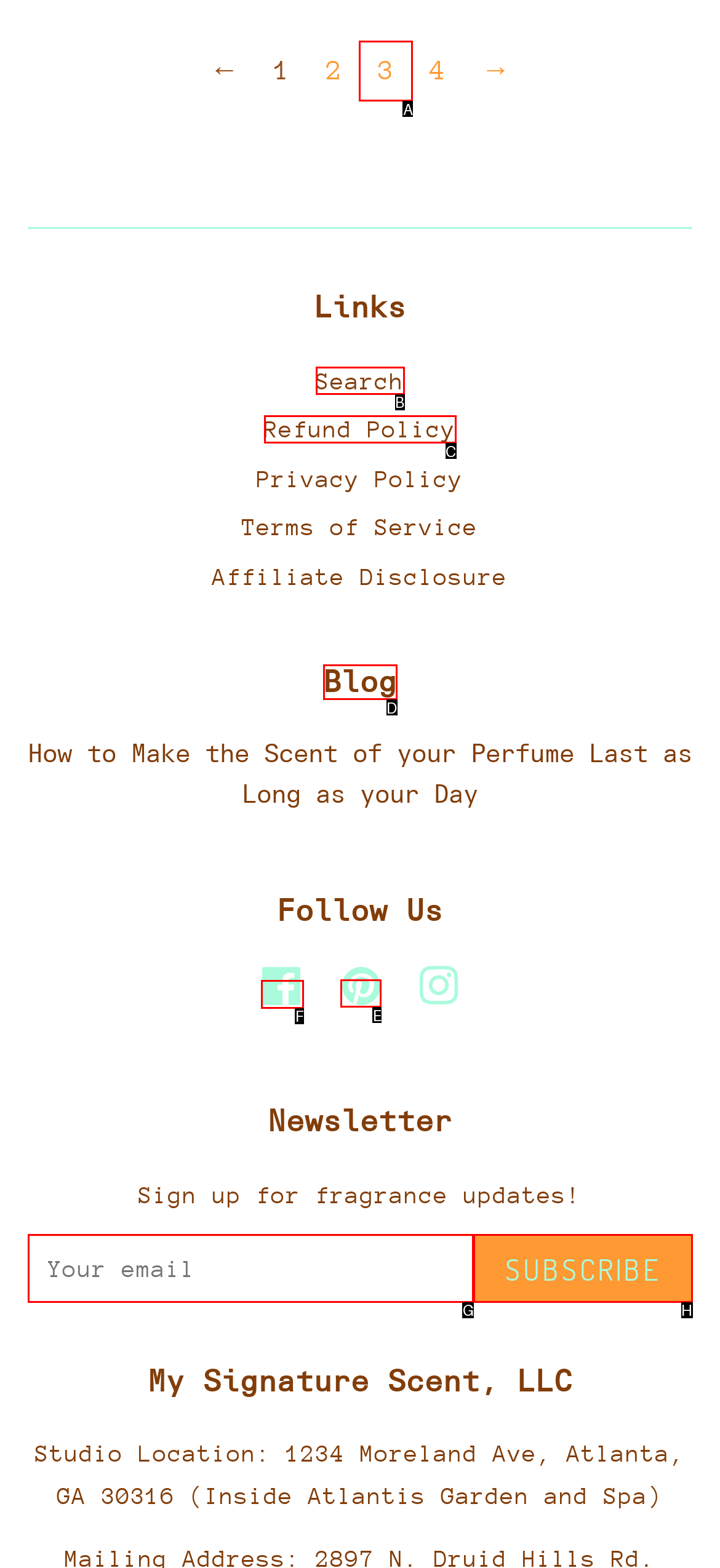Select the letter of the option that should be clicked to achieve the specified task: Follow on Facebook. Respond with just the letter.

F